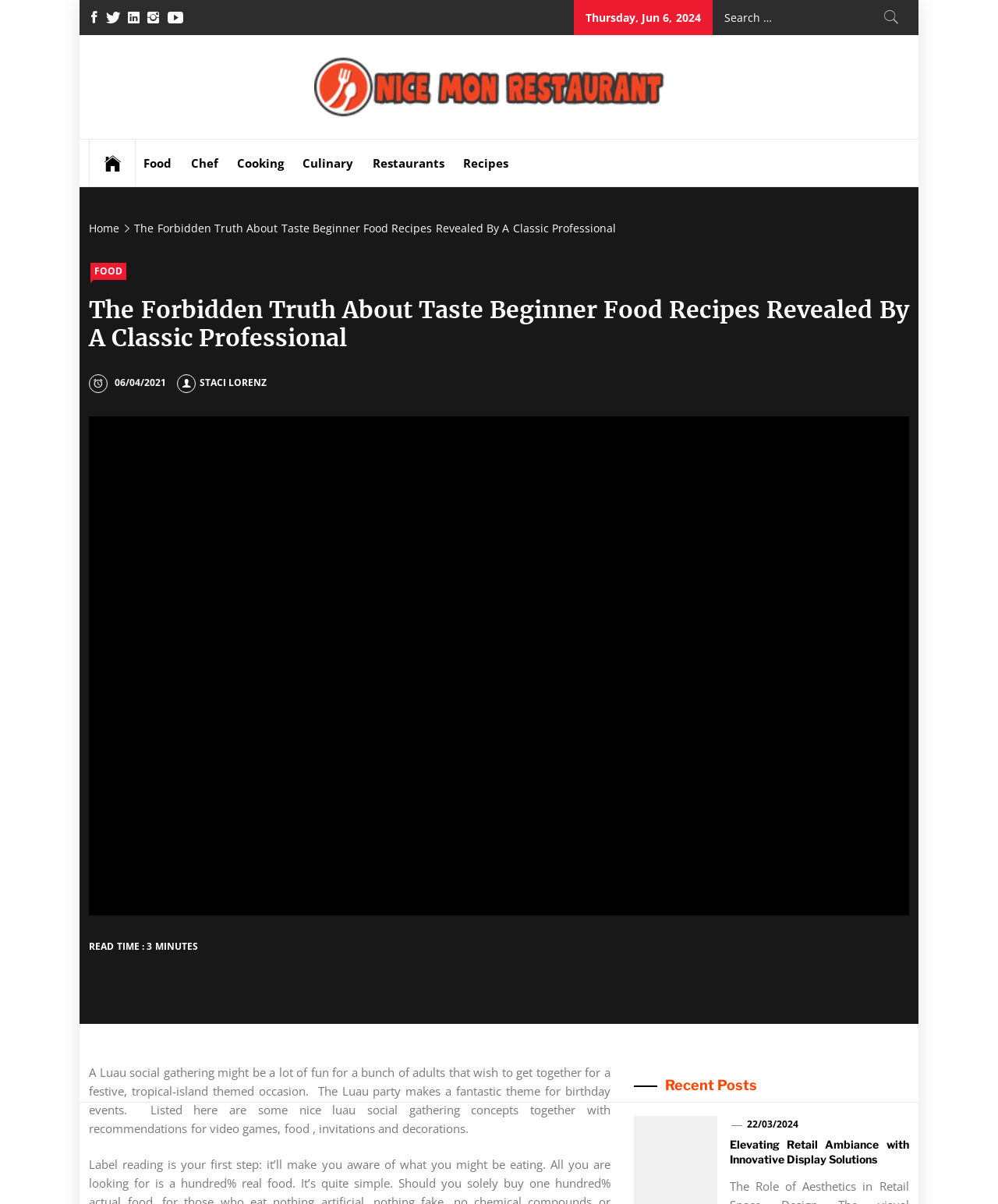Please identify the bounding box coordinates of the region to click in order to complete the given instruction: "Visit Facebook page". The coordinates should be four float numbers between 0 and 1, i.e., [left, top, right, bottom].

[0.089, 0.0, 0.1, 0.029]